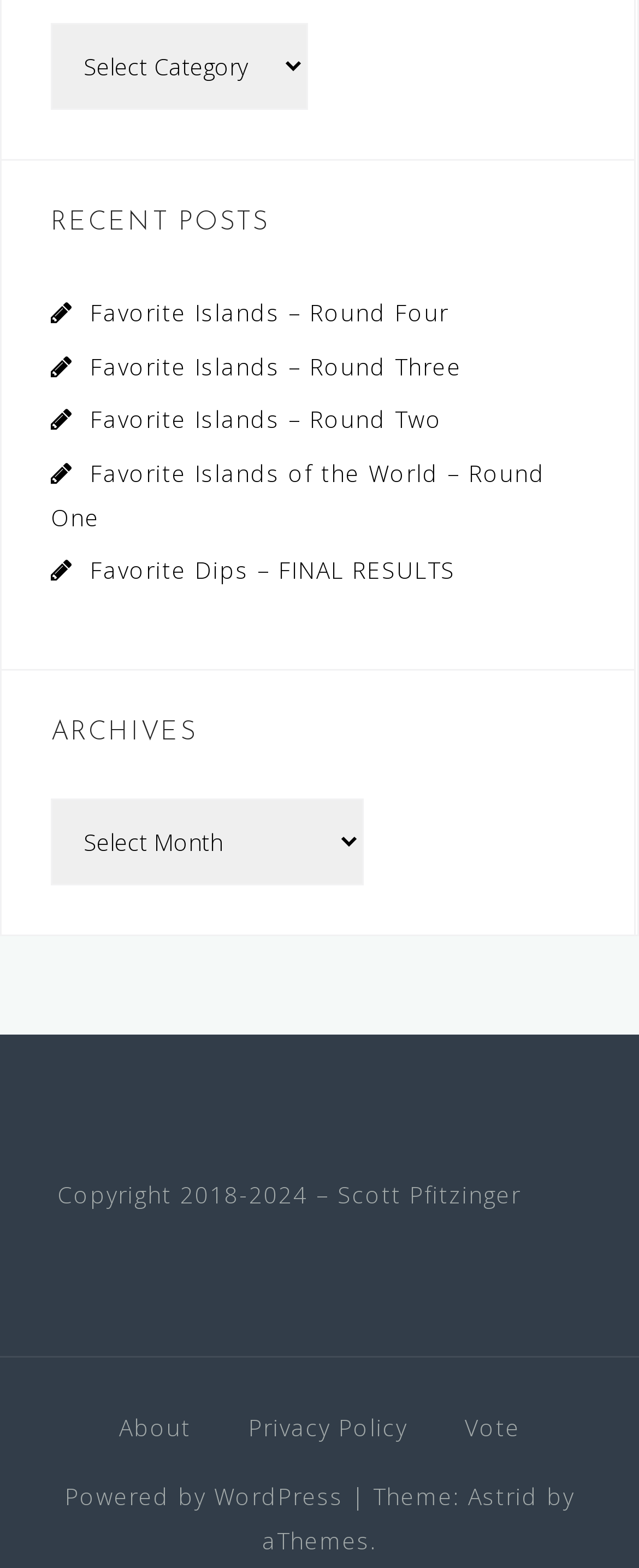Reply to the question with a brief word or phrase: What is the name of the theme used by the website?

Astrid